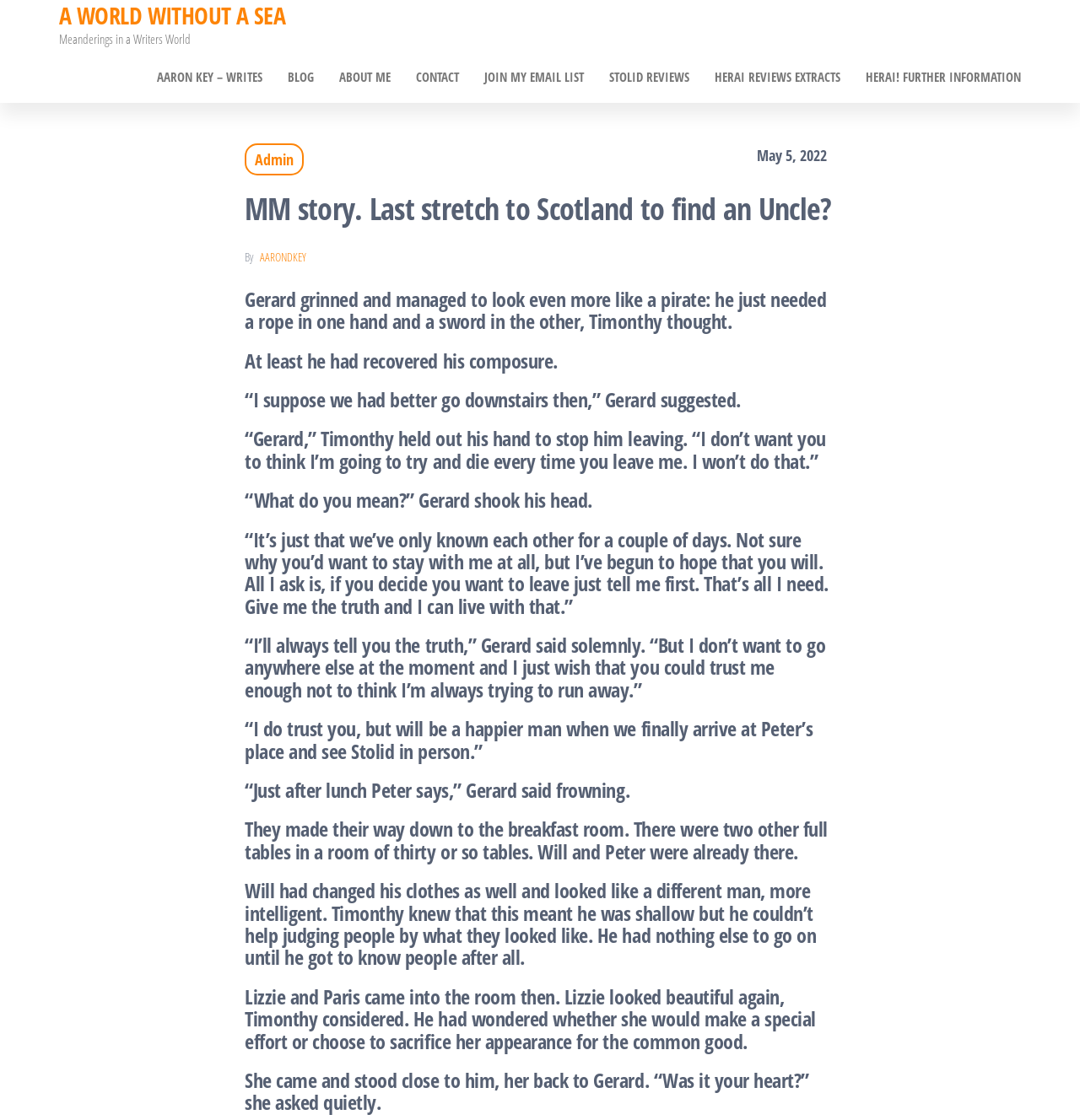Please locate the bounding box coordinates of the element that needs to be clicked to achieve the following instruction: "Go to 'CONTACT'". The coordinates should be four float numbers between 0 and 1, i.e., [left, top, right, bottom].

[0.373, 0.046, 0.437, 0.091]